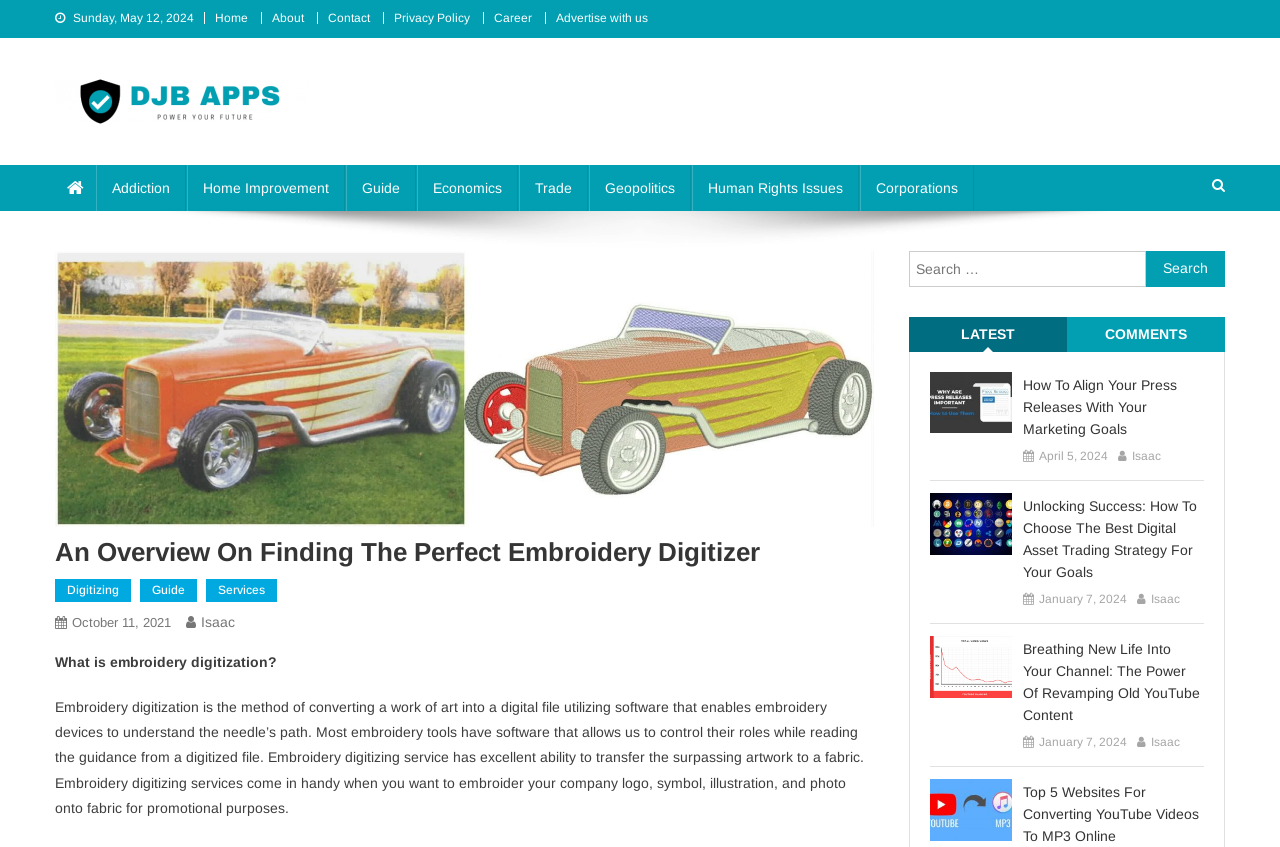Please specify the coordinates of the bounding box for the element that should be clicked to carry out this instruction: "Click on the 'Home' link". The coordinates must be four float numbers between 0 and 1, formatted as [left, top, right, bottom].

[0.168, 0.013, 0.194, 0.03]